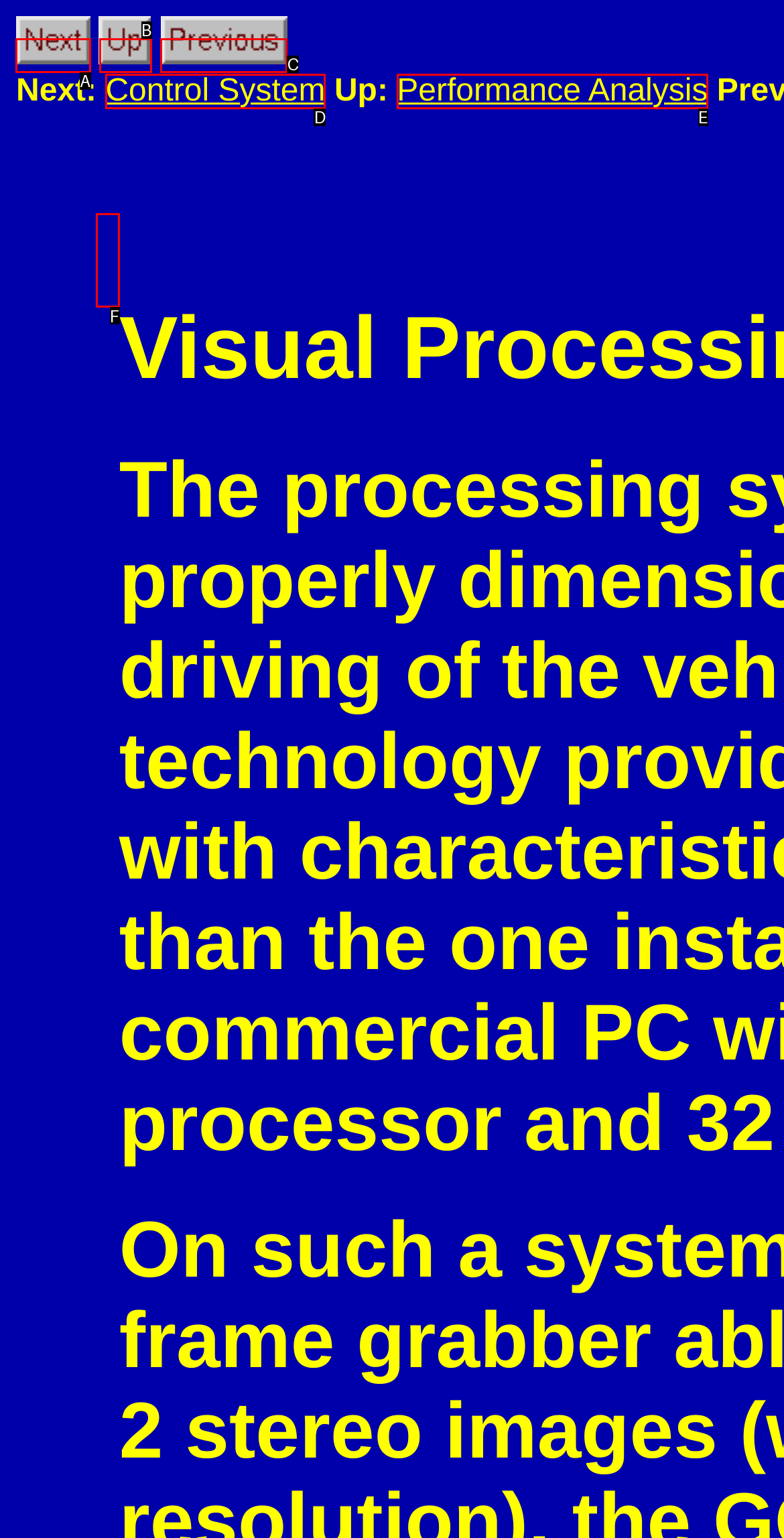Select the correct option based on the description: Control System
Answer directly with the option’s letter.

D